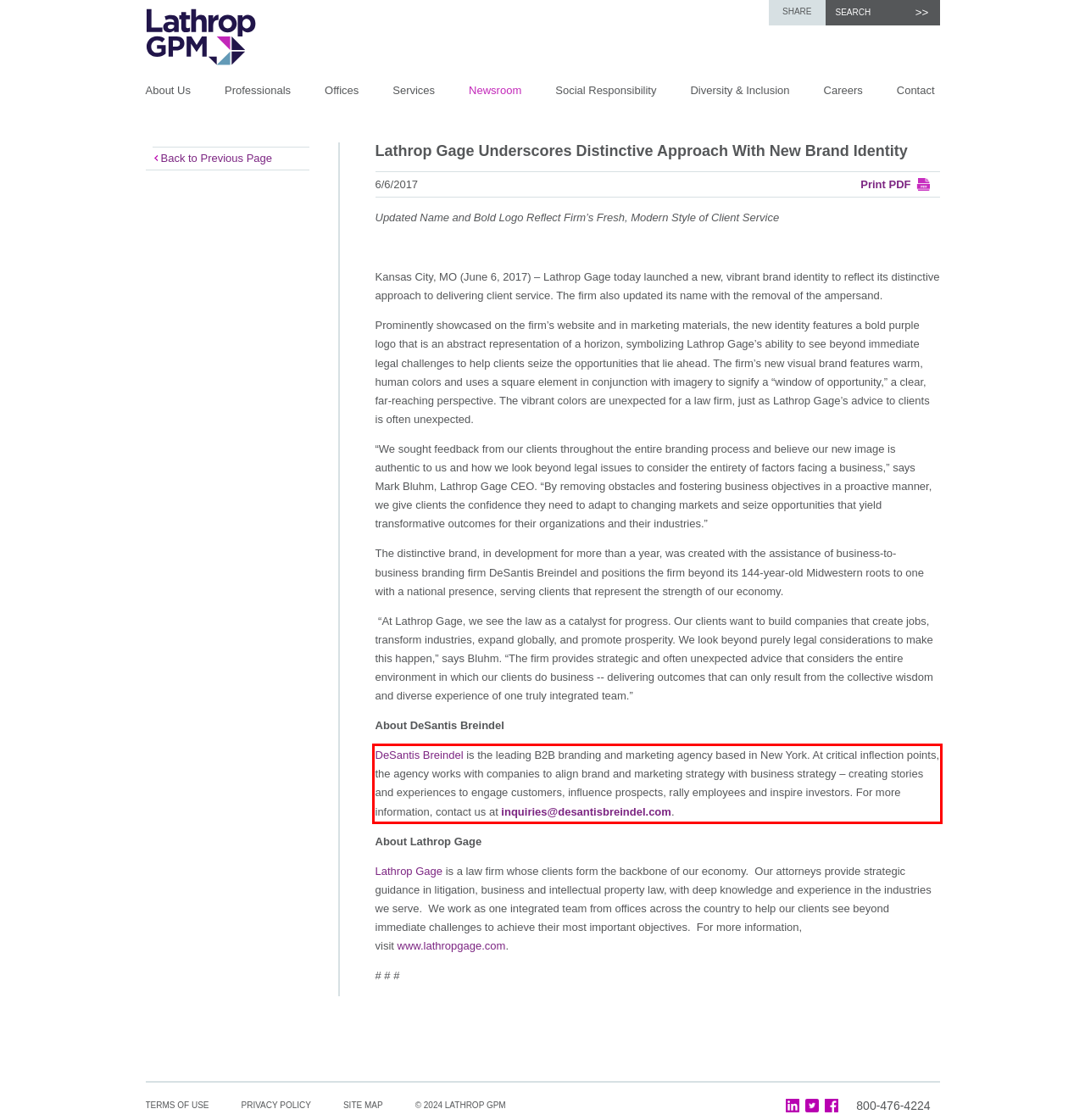Analyze the red bounding box in the provided webpage screenshot and generate the text content contained within.

DeSantis Breindel is the leading B2B branding and marketing agency based in New York. At critical inflection points, the agency works with companies to align brand and marketing strategy with business strategy – creating stories and experiences to engage customers, influence prospects, rally employees and inspire investors. For more information, contact us at inquiries@desantisbreindel.com.